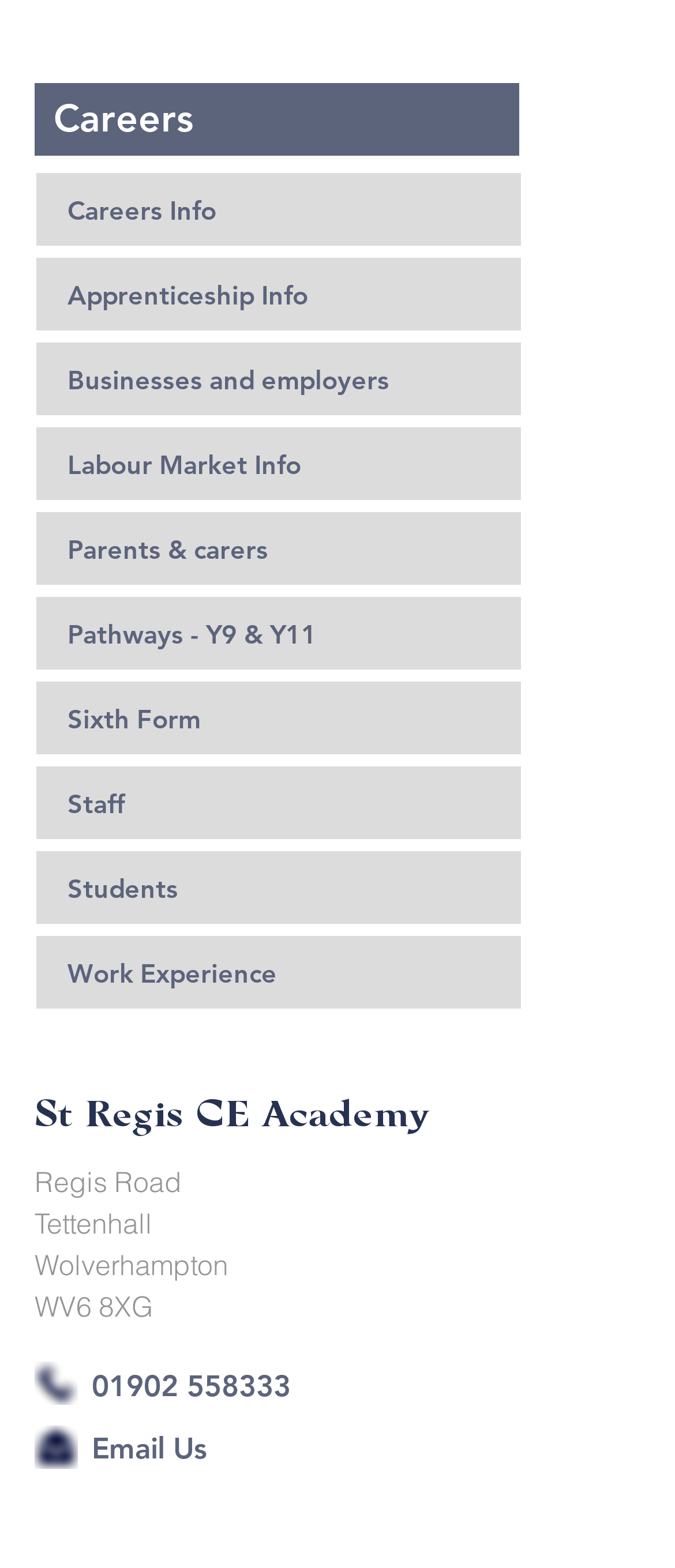Respond with a single word or phrase to the following question: What is the address of the academy?

Regis Road, Tettenhall, Wolverhampton, WV6 8XG